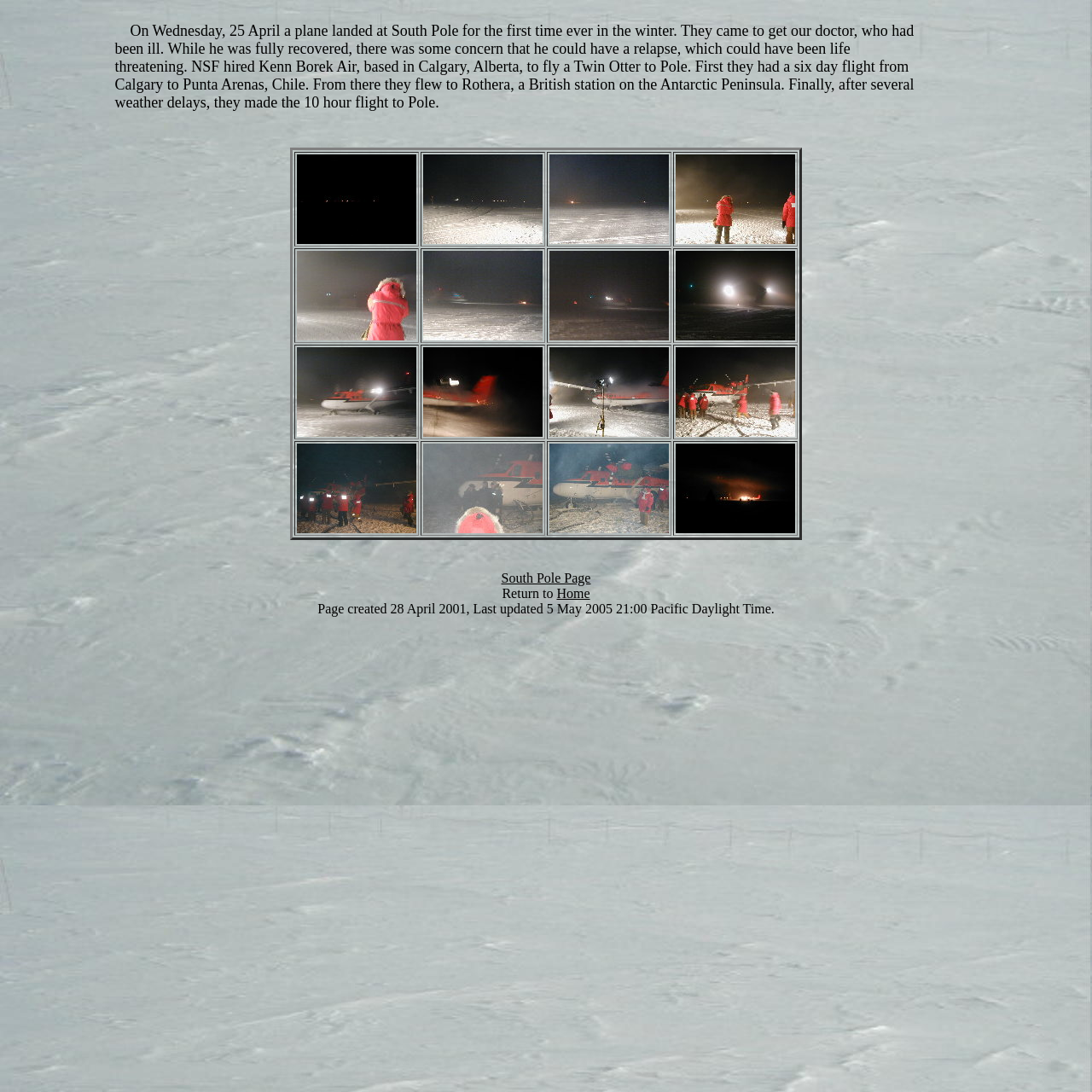What is the name of the station on the Antarctic Peninsula?
Using the screenshot, give a one-word or short phrase answer.

Rothera